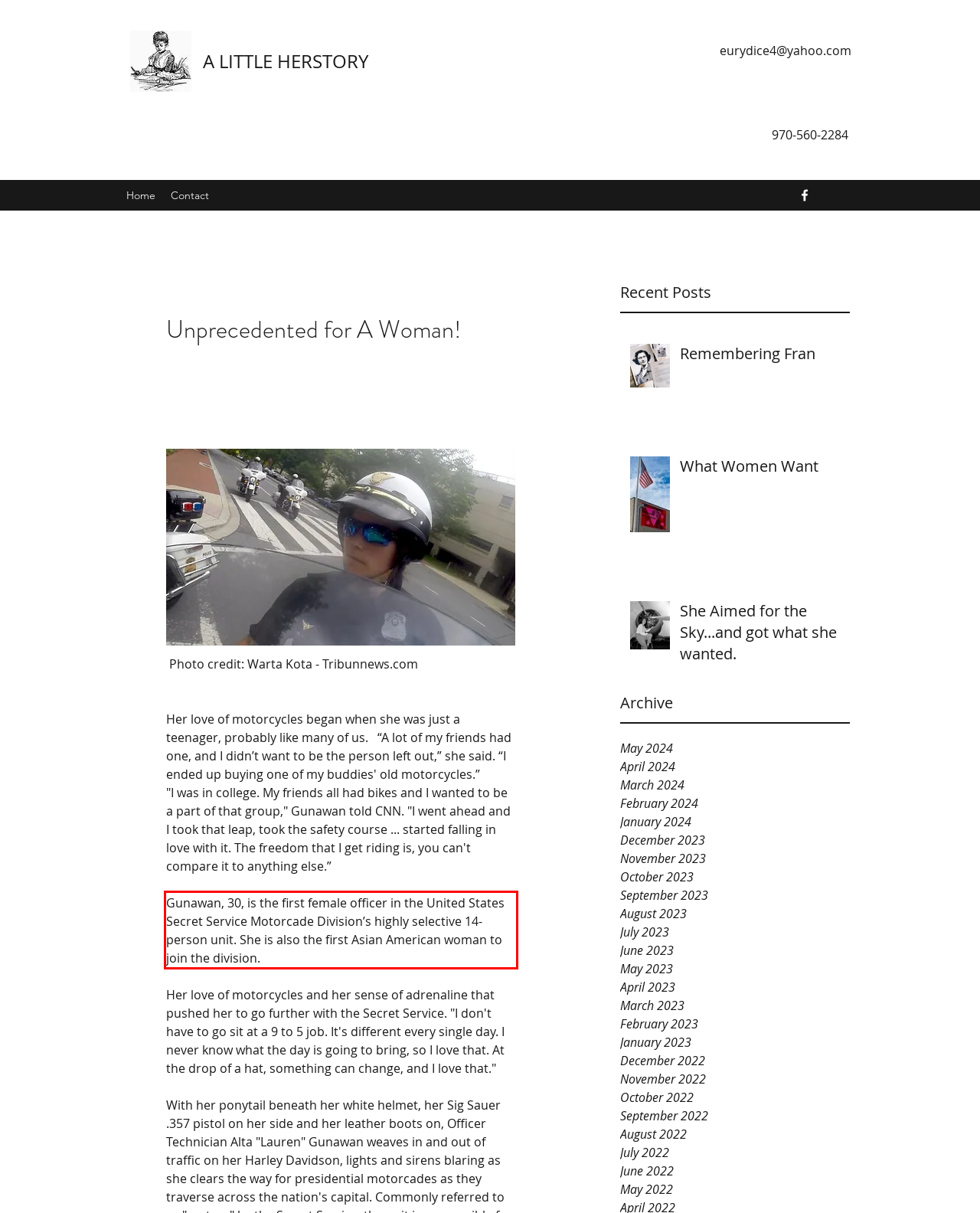There is a UI element on the webpage screenshot marked by a red bounding box. Extract and generate the text content from within this red box.

Gunawan, 30, is the first female officer in the United States Secret Service Motorcade Division’s highly selective 14-person unit. She is also the first Asian American woman to join the division.